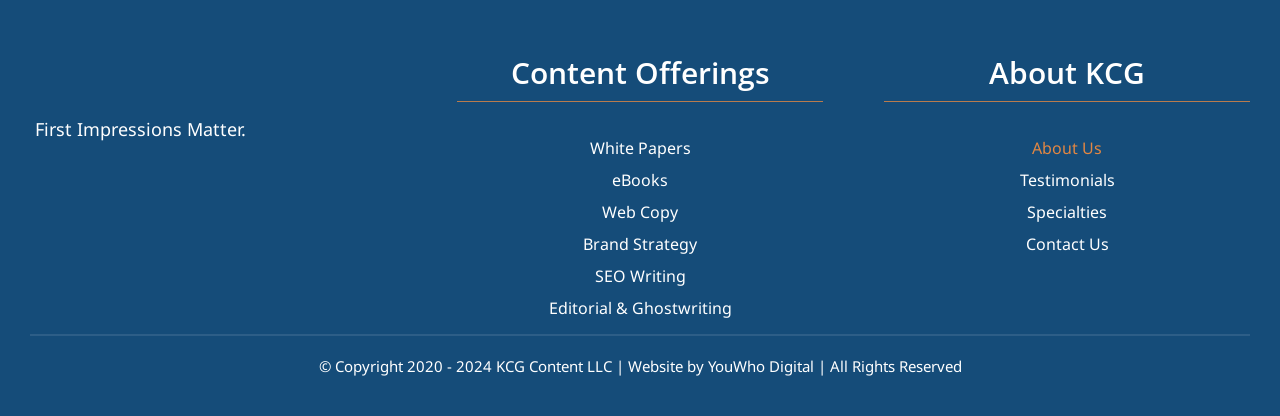Please find the bounding box coordinates in the format (top-left x, top-left y, bottom-right x, bottom-right y) for the given element description. Ensure the coordinates are floating point numbers between 0 and 1. Description: eBooks

[0.357, 0.394, 0.643, 0.471]